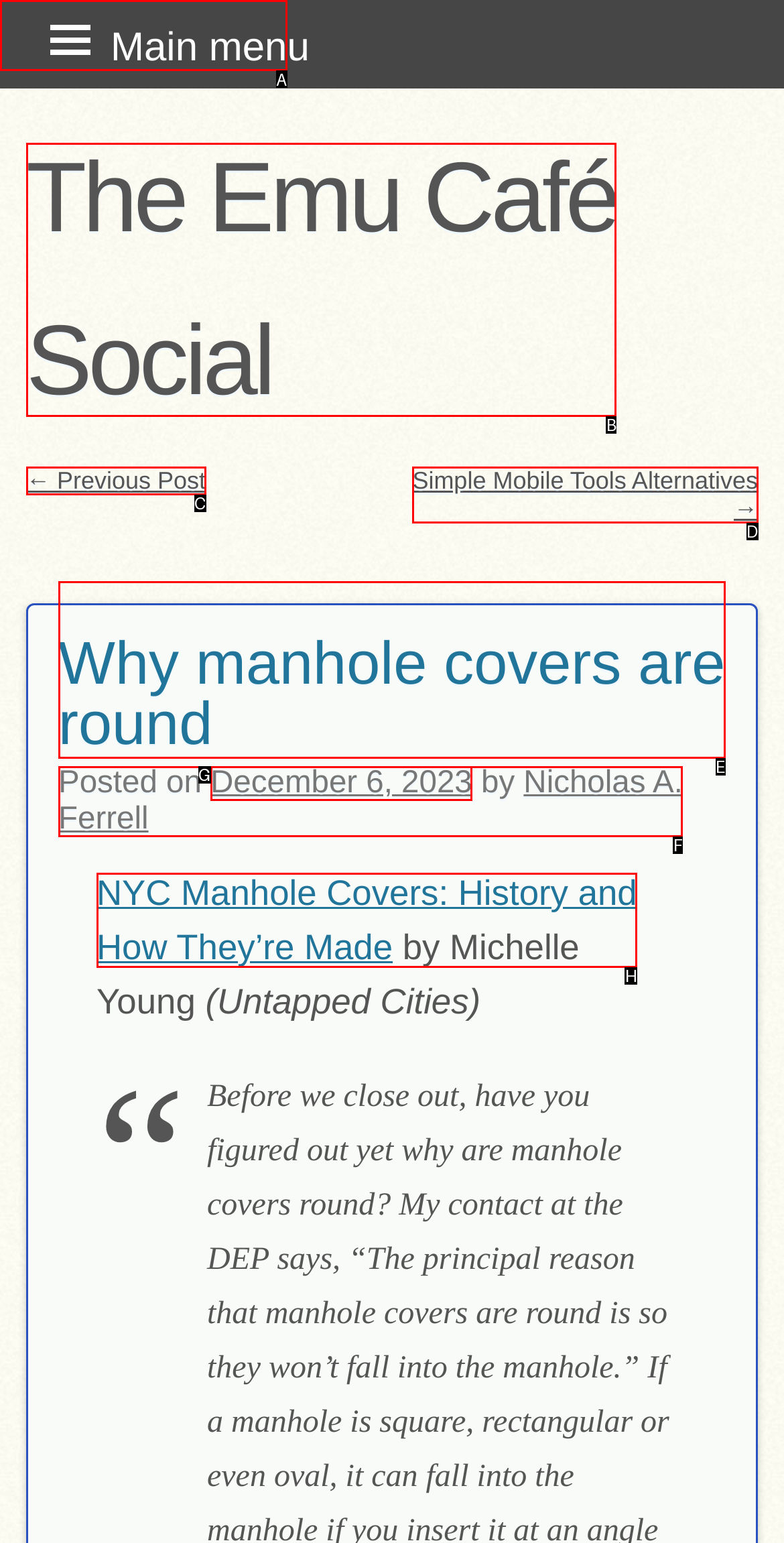Which choice should you pick to execute the task: Skip to content
Respond with the letter associated with the correct option only.

A